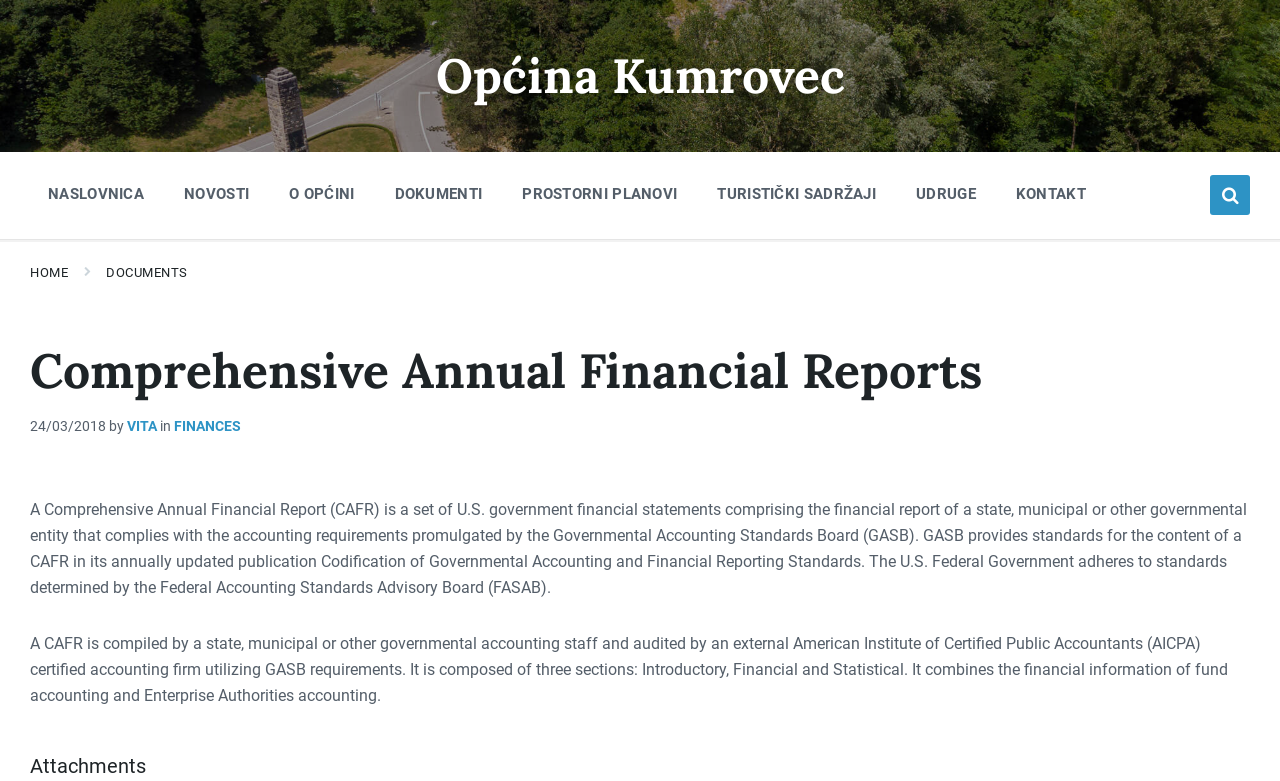Answer the question in a single word or phrase:
What is the name of the accounting standards board mentioned in the report?

GASB